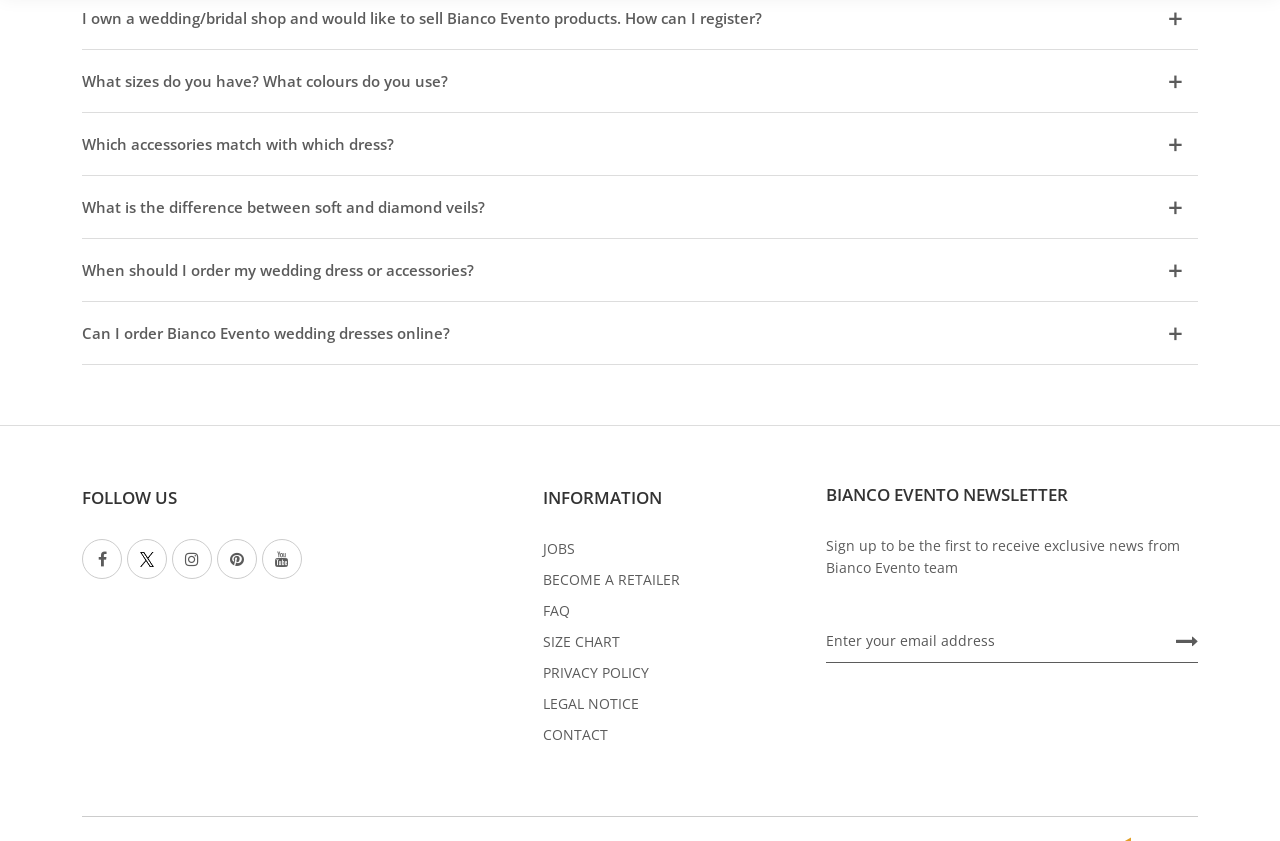Using the webpage screenshot and the element description aria-label="Subscribe" title="Subscribe", determine the bounding box coordinates. Specify the coordinates in the format (top-left x, top-left y, bottom-right x, bottom-right y) with values ranging from 0 to 1.

[0.919, 0.736, 0.936, 0.789]